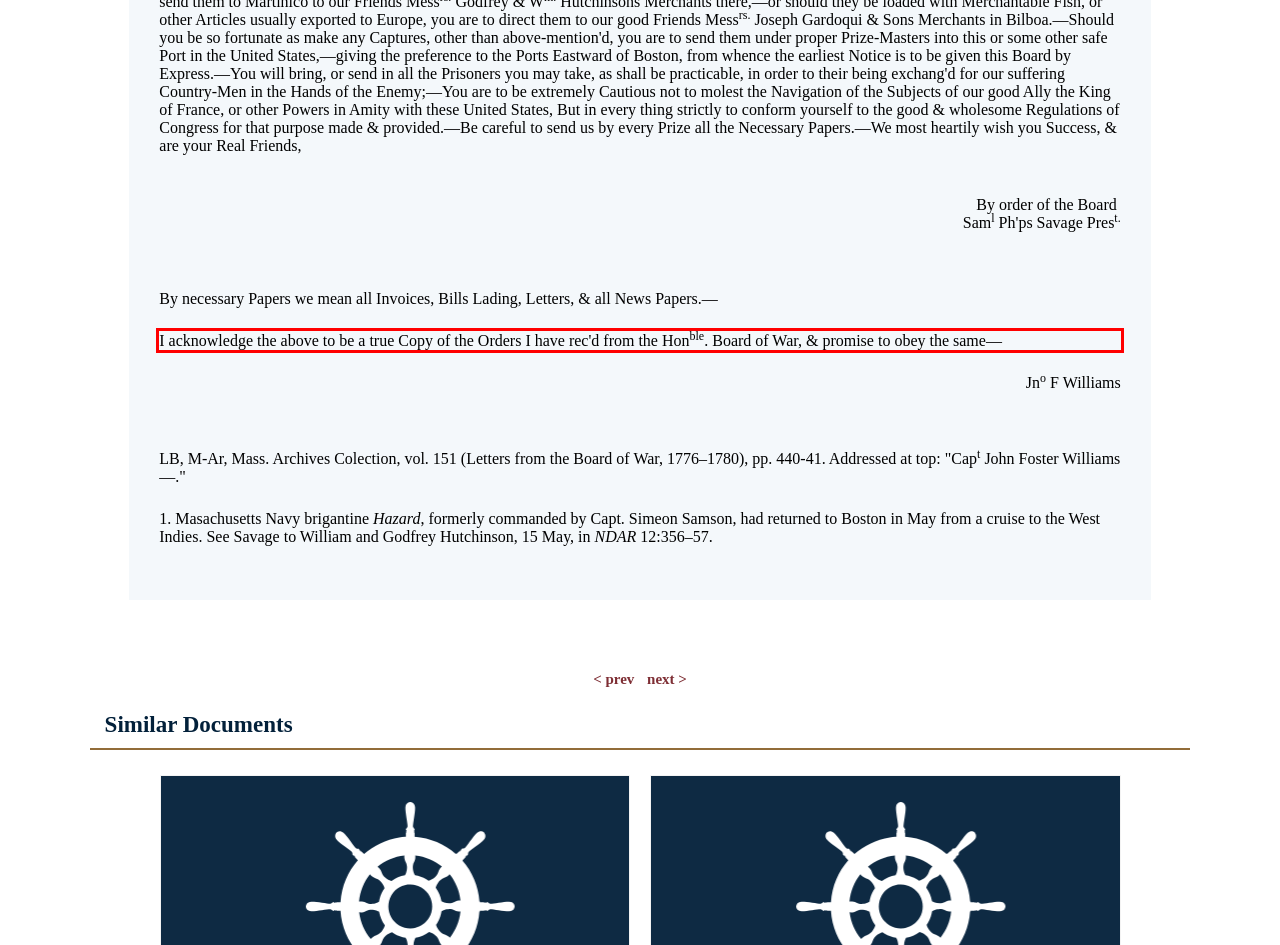You are presented with a screenshot containing a red rectangle. Extract the text found inside this red bounding box.

I acknowledge the above to be a true Copy of the Orders I have rec'd from the Honble. Board of War, & promise to obey the same—